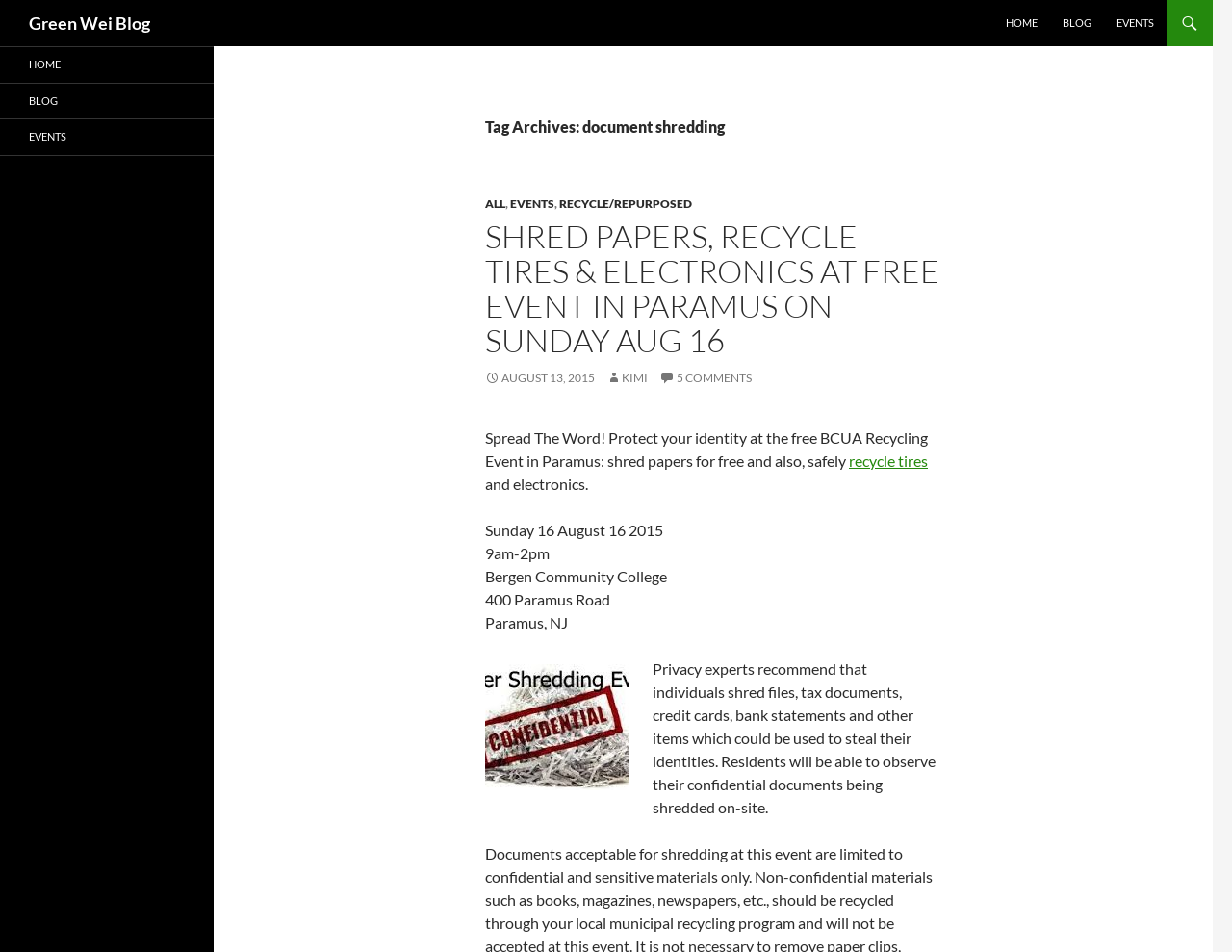Where is the free BCUA Recycling Event being held?
Answer the question with just one word or phrase using the image.

Bergen Community College